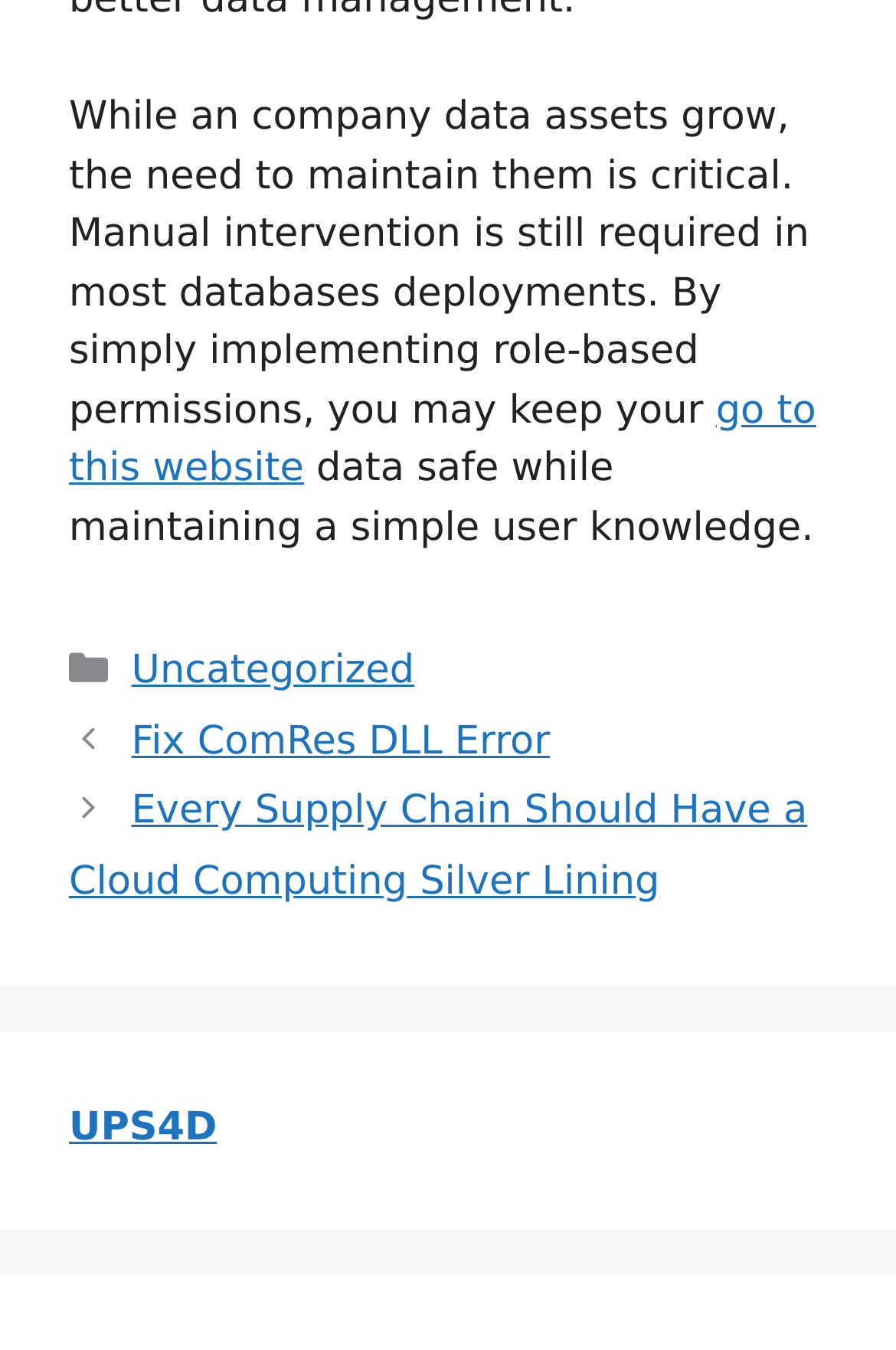What is the name of the company mentioned?
Offer a detailed and exhaustive answer to the question.

The name of the company mentioned is 'UPS4D', which is a link at the bottom of the webpage.